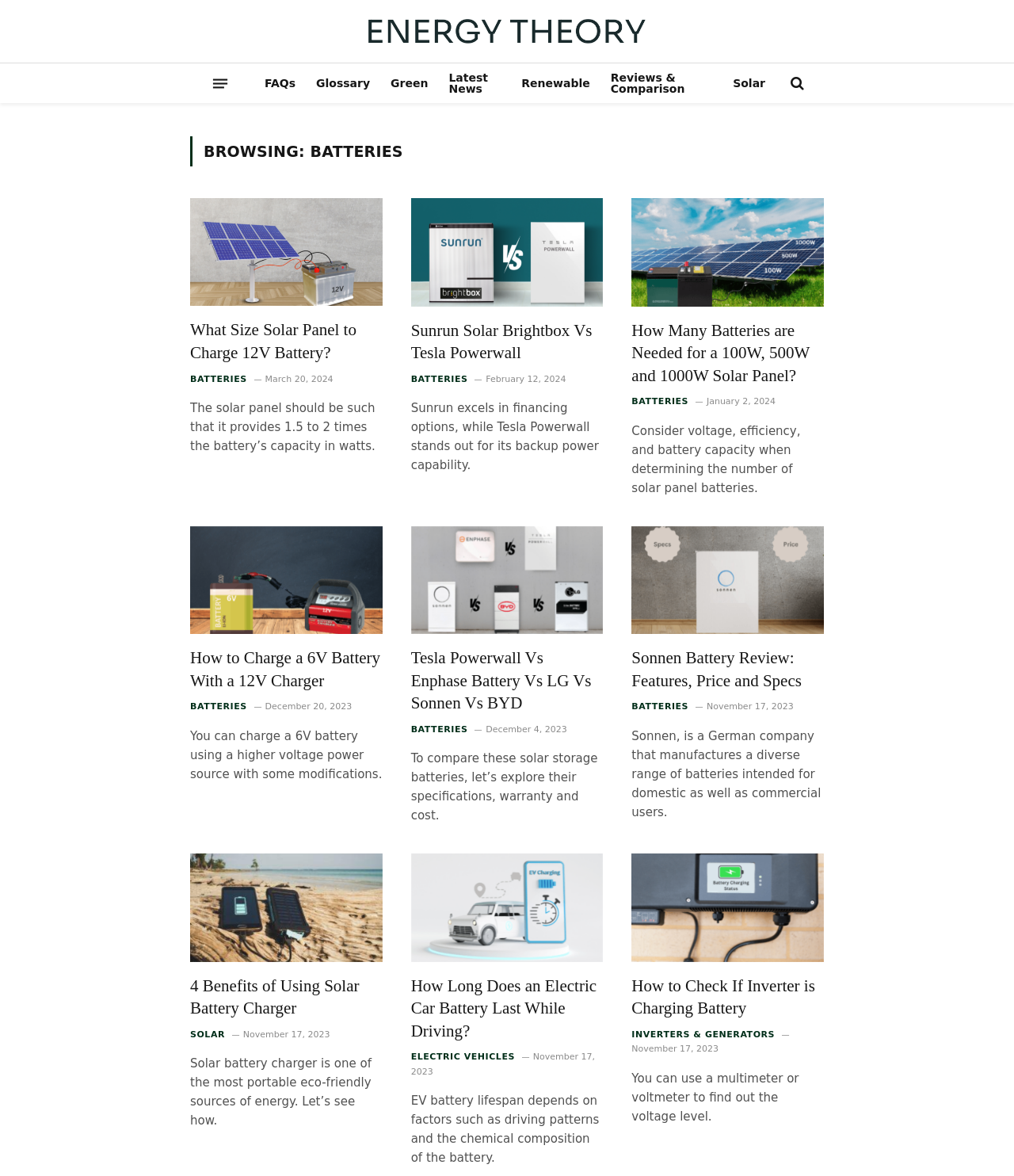Determine the bounding box coordinates of the element that should be clicked to execute the following command: "Read the article 'What Size Solar Panel to Charge 12V Battery?'".

[0.188, 0.271, 0.377, 0.31]